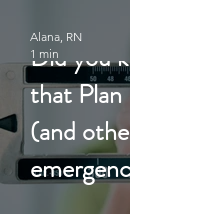How long does it take to read the corresponding article?
Please answer the question as detailed as possible based on the image.

The caption above the image indicates the time it takes to read the corresponding article, which is just 1 minute.